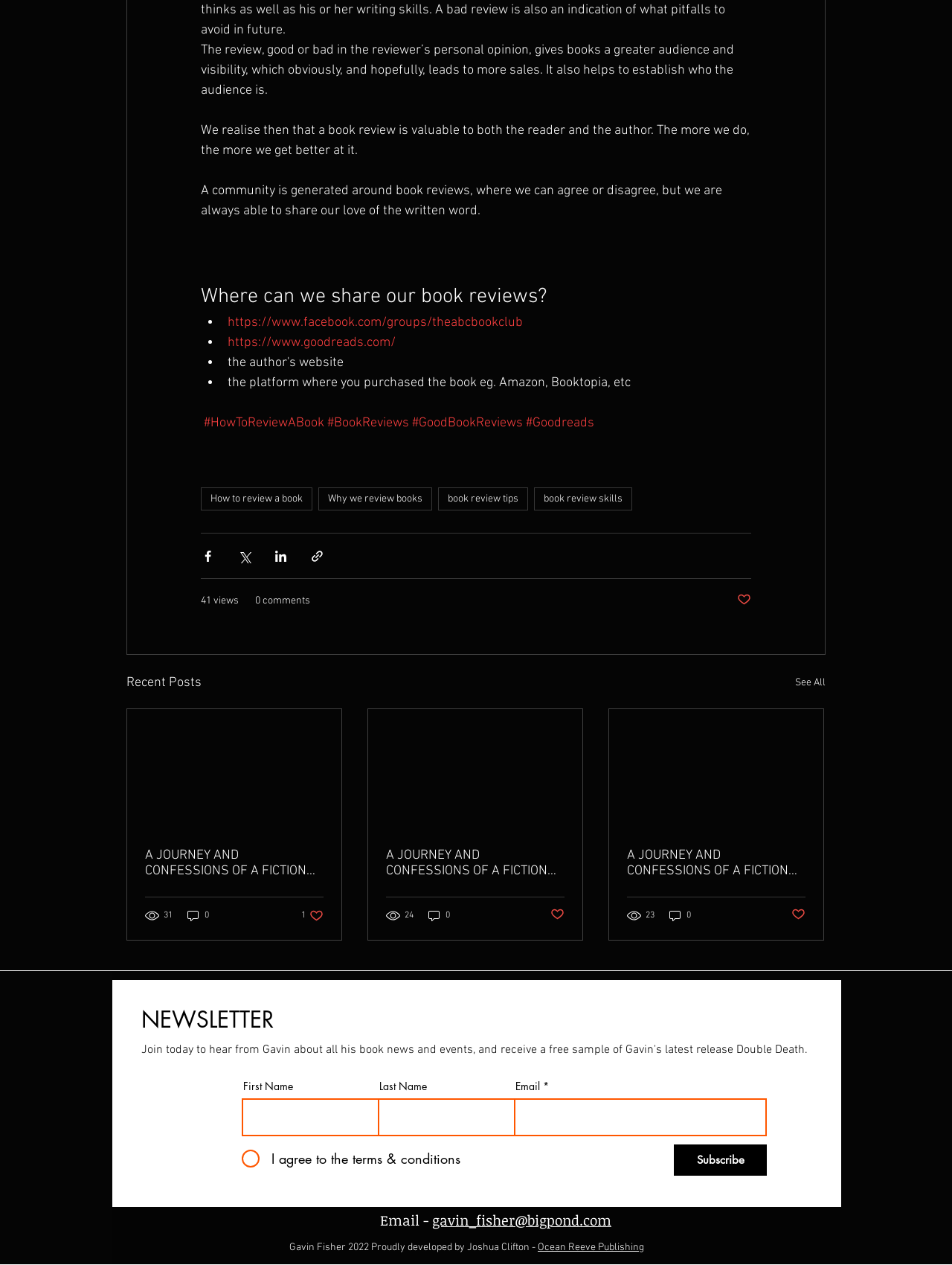Please specify the bounding box coordinates of the clickable region necessary for completing the following instruction: "Subscribe to the newsletter". The coordinates must consist of four float numbers between 0 and 1, i.e., [left, top, right, bottom].

[0.708, 0.905, 0.805, 0.929]